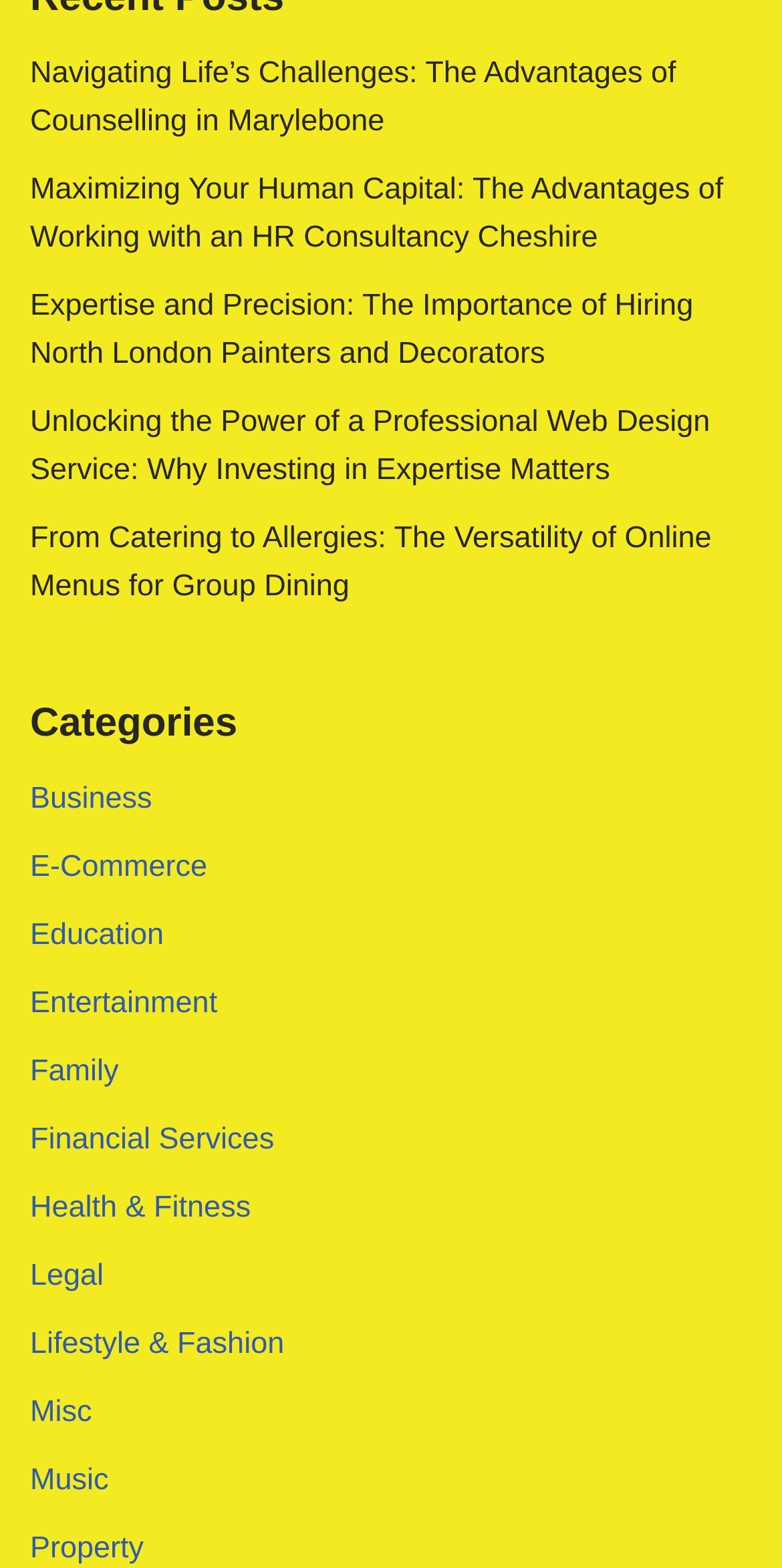Identify the bounding box coordinates for the UI element described as follows: "Health & Fitness". Ensure the coordinates are four float numbers between 0 and 1, formatted as [left, top, right, bottom].

[0.038, 0.759, 0.321, 0.781]